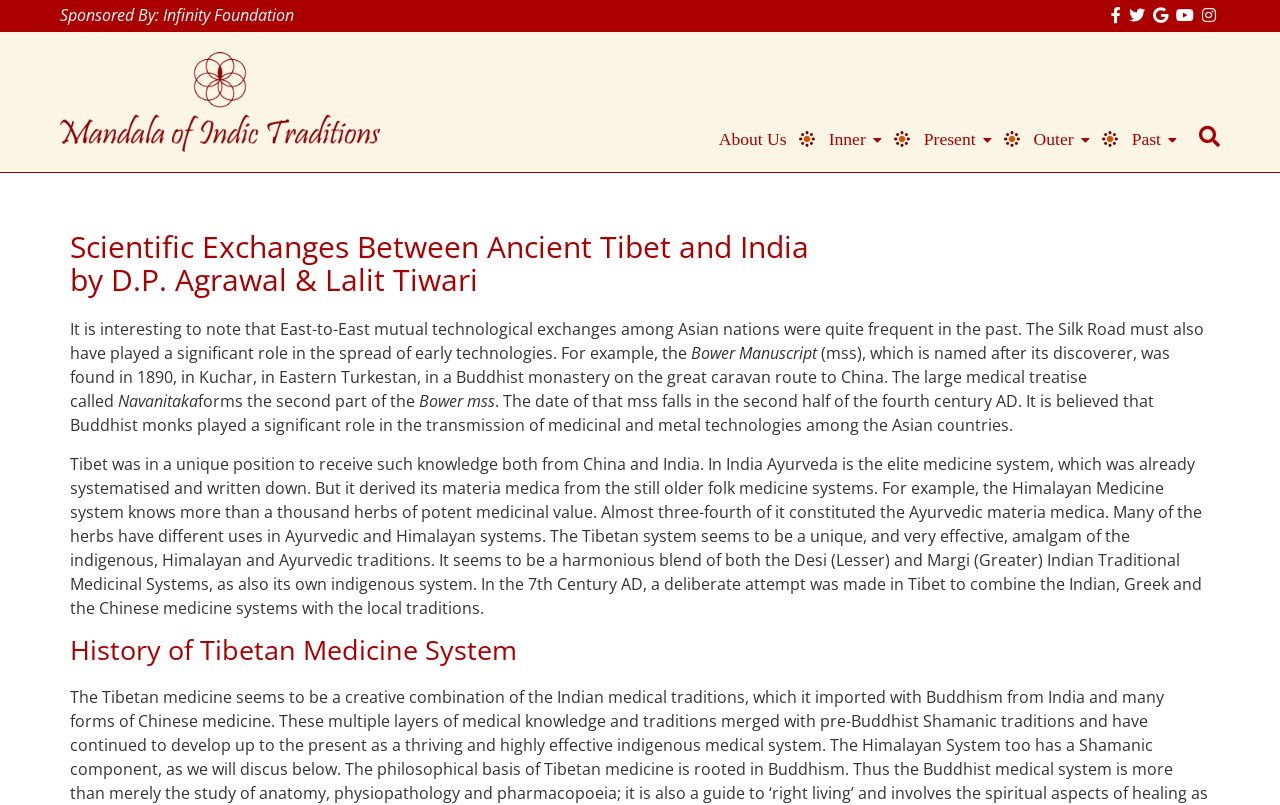Describe in detail what you see on the webpage.

The webpage is about scientific exchanges between ancient Tibet and India, specifically focusing on the history of Tibetan medicine systems. At the top of the page, there is a sponsored by section with the text "Sponsored By: Infinity Foundation" and a series of social media links. Below this section, there is a logo image on the left side, accompanied by a link to the logo.

The main content of the page is divided into sections. The first section has a heading "Scientific Exchanges Between Ancient Tibet and India by D.P. Agrawal & Lalit Tiwari" and consists of several paragraphs of text. The text discusses the exchange of technological knowledge among Asian nations, including the role of the Silk Road, and mentions the Bower Manuscript, a medical treatise found in a Buddhist monastery in Eastern Turkestan.

The text also explores the history of Tibetan medicine, stating that Tibet was in a unique position to receive knowledge from both China and India. It highlights the significance of the Himalayan Medicine system, which knows over a thousand herbs of potent medicinal value, and how the Tibetan system is a blend of indigenous, Himalayan, and Ayurvedic traditions.

Below this section, there is a heading "History of Tibetan Medicine System" which likely introduces further discussion on the topic. On the top right side of the page, there are links to other sections, including "About Us", "Inner", "Present", "Outer", and "Past", which may provide additional information or resources related to the topic.